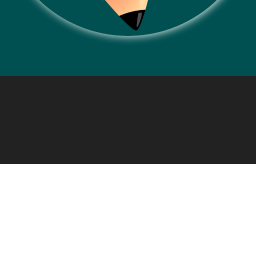Offer a detailed explanation of the image and its components.

The image features a stylized graphic representation of a pencil, symbolizing academic writing and creativity. The pencil, oriented diagonally, has a vibrant color palette that blends shades of pink and peach, highlighting its sharpened tip, which suggests readiness for writing. This graphic likely complements an educational theme, emphasizing the importance of writing as a fundamental skill in learning and exam preparation. It connects well with the message that writing practice is more effective for retaining information compared to oral practice, aligning with the content on the webpage which focuses on study tips and improving exam performance.